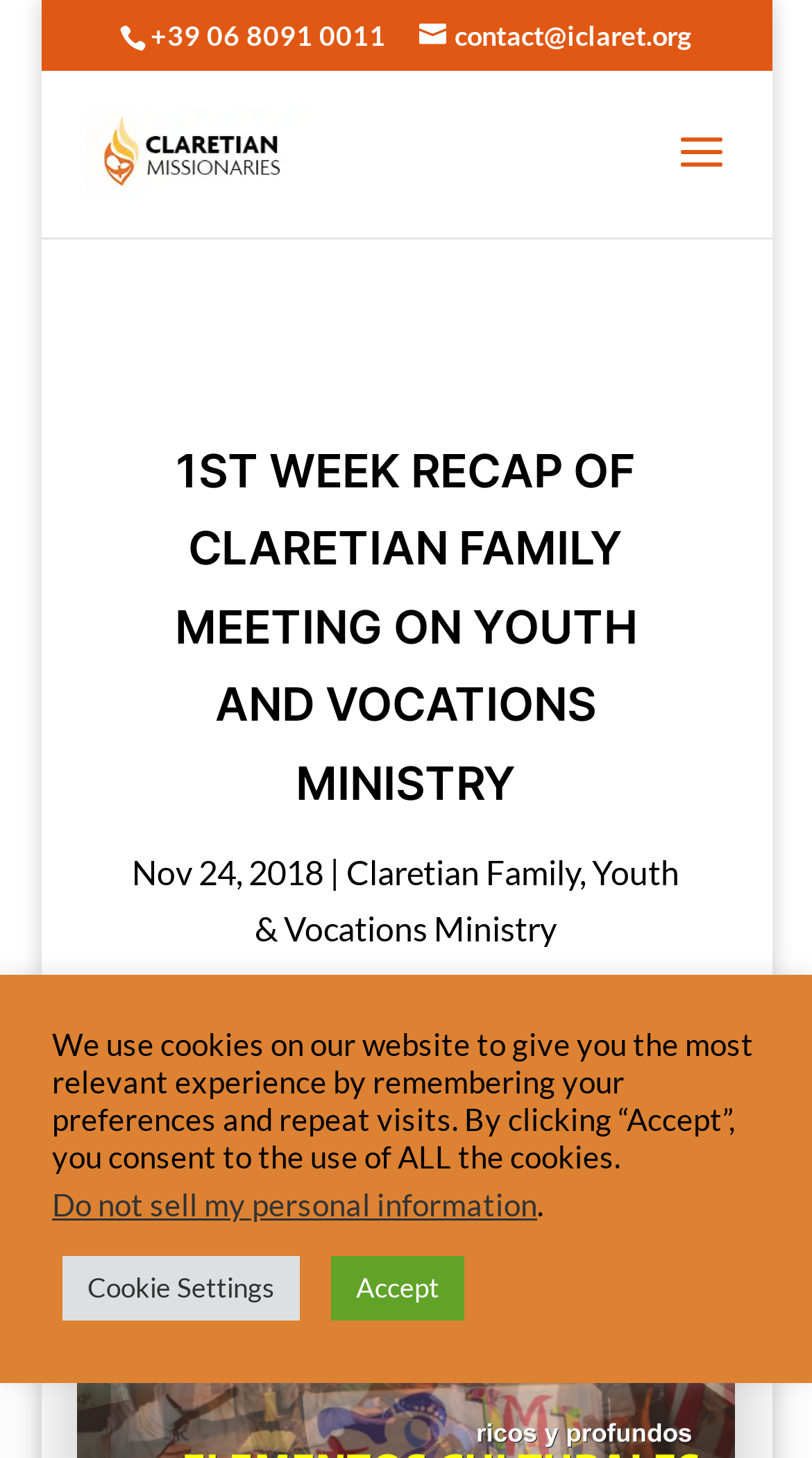Find the main header of the webpage and produce its text content.

1ST WEEK RECAP OF CLARETIAN FAMILY MEETING ON YOUTH AND VOCATIONS MINISTRY